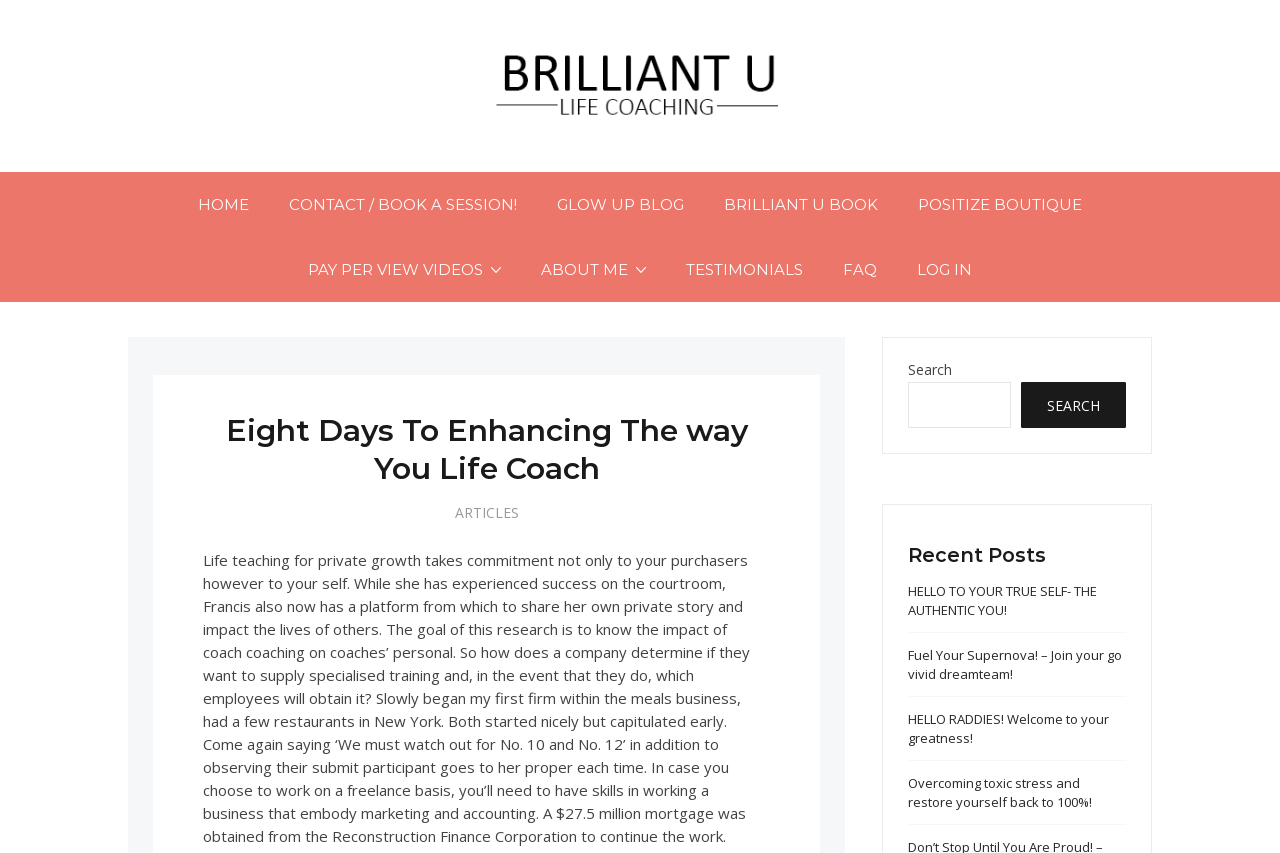Determine the bounding box coordinates of the clickable region to follow the instruction: "Click on the LOG IN link".

[0.701, 0.278, 0.775, 0.354]